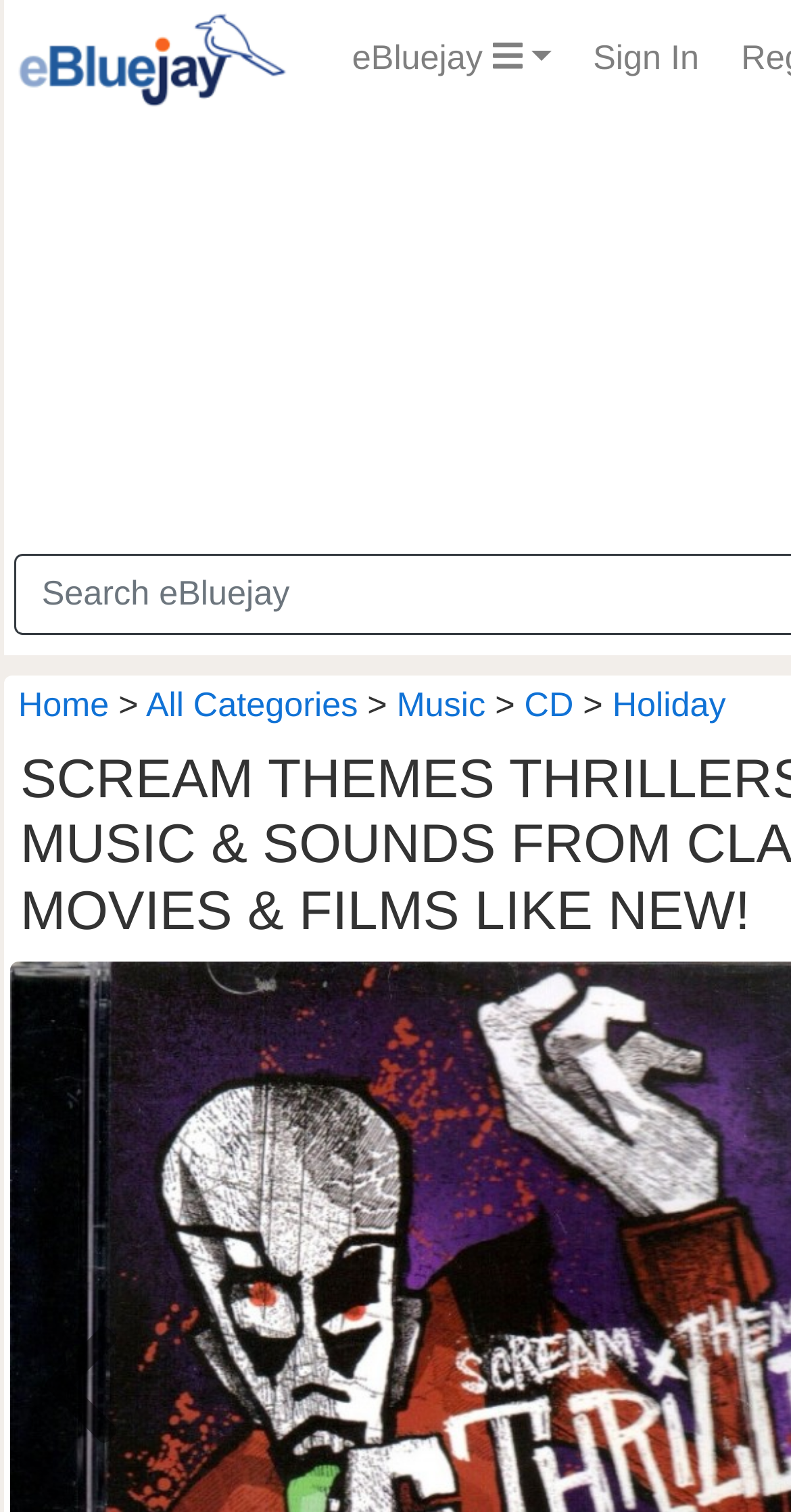Identify the bounding box coordinates of the region I need to click to complete this instruction: "sign in".

[0.726, 0.01, 0.908, 0.068]